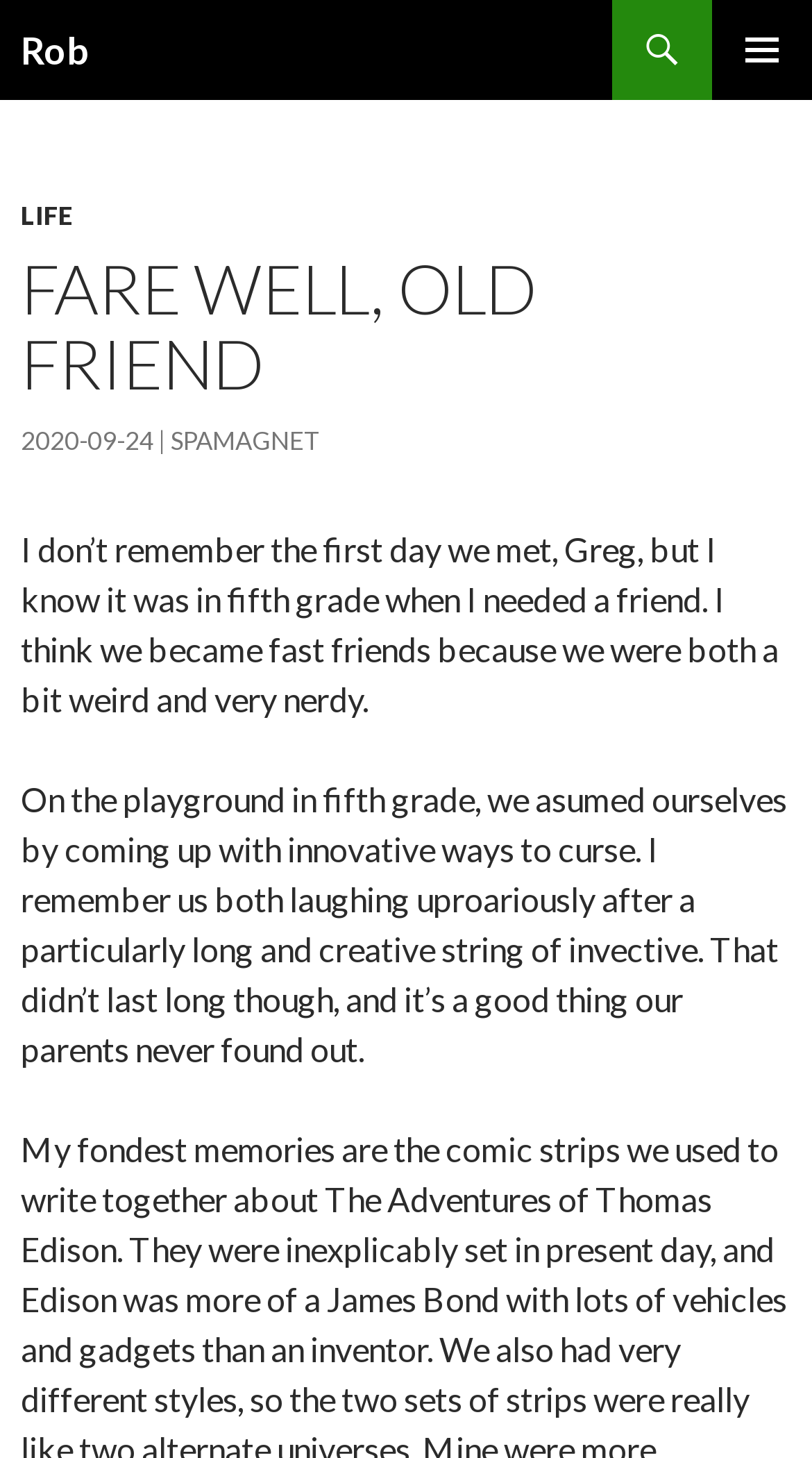Provide the bounding box coordinates of the HTML element this sentence describes: "Rob".

[0.026, 0.0, 0.108, 0.069]